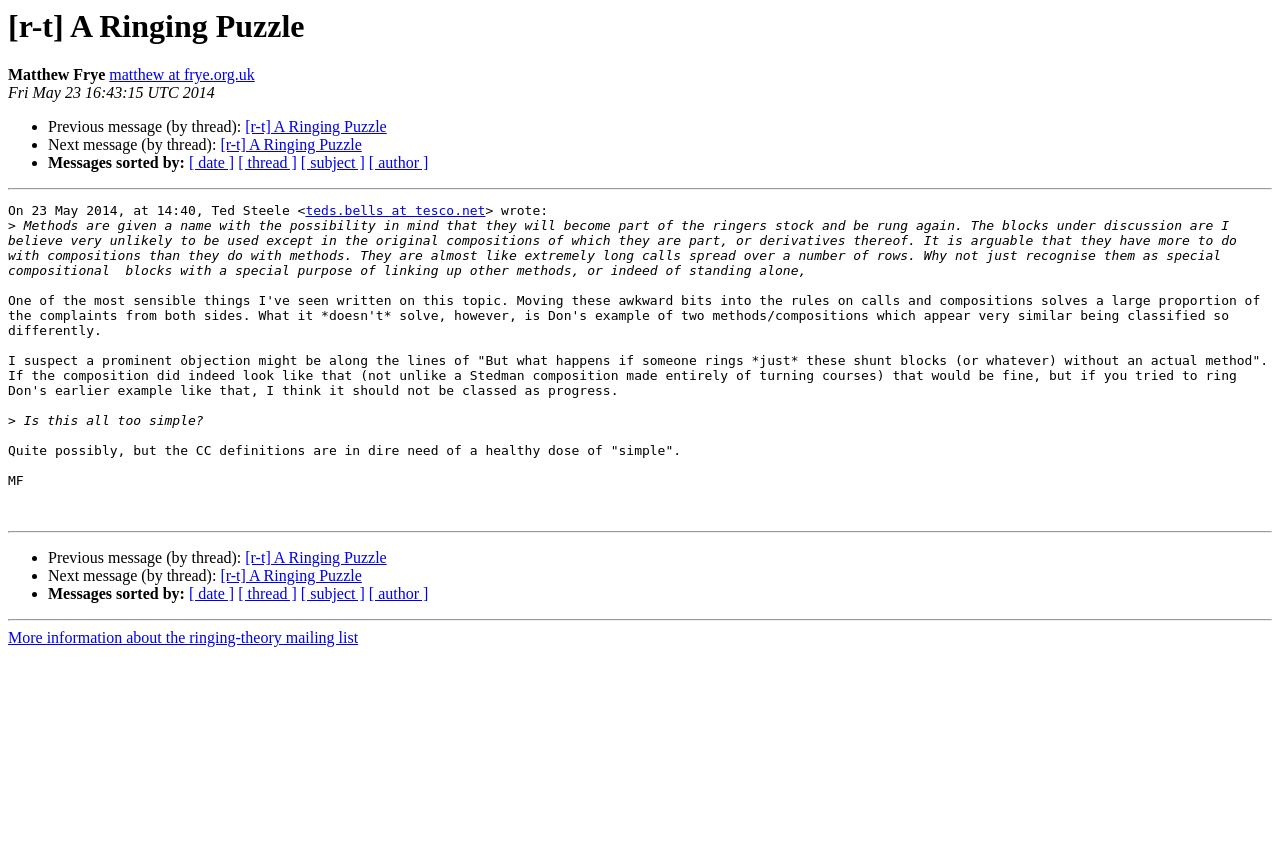Please find the bounding box coordinates of the element that must be clicked to perform the given instruction: "View next message in thread". The coordinates should be four float numbers from 0 to 1, i.e., [left, top, right, bottom].

[0.172, 0.16, 0.283, 0.18]